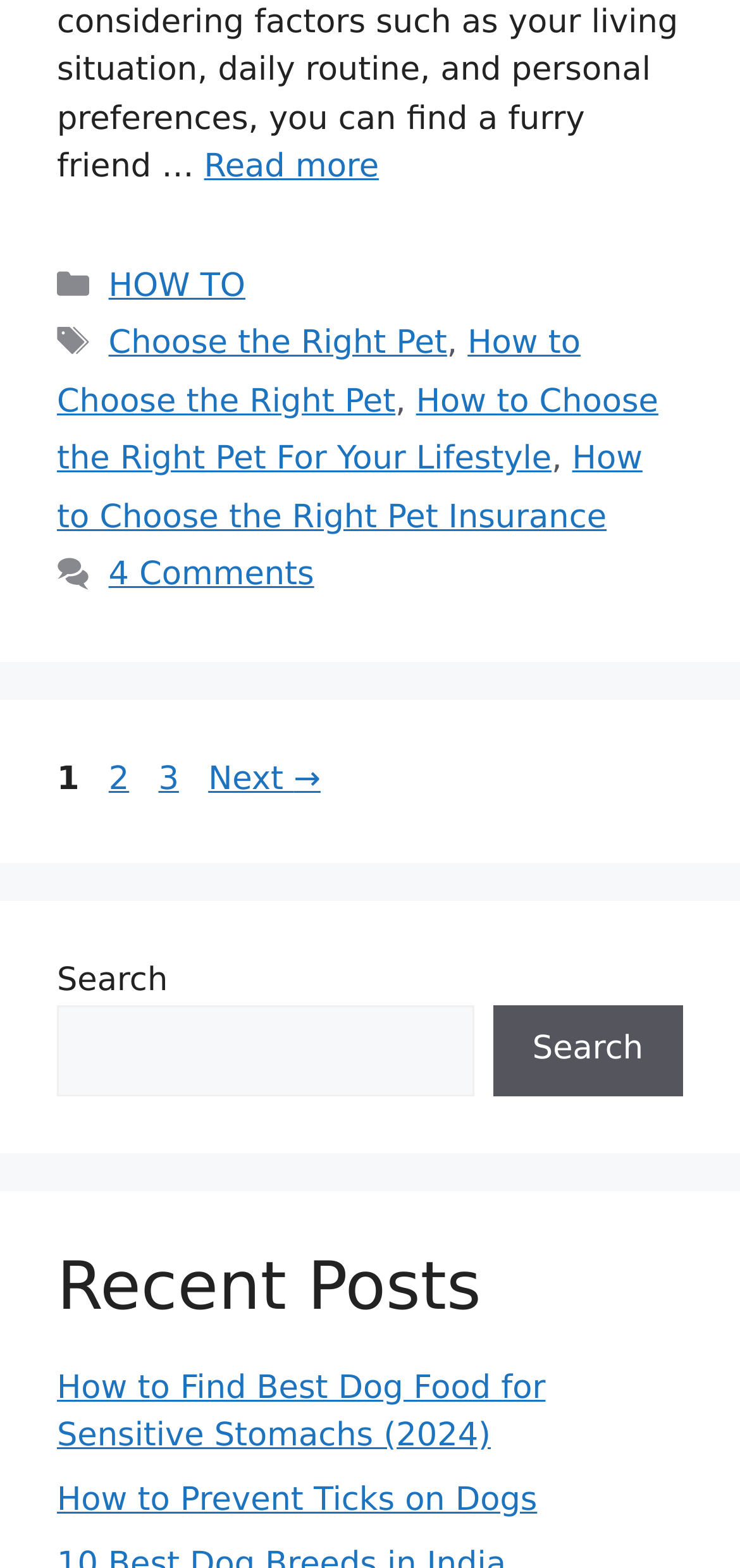Locate the bounding box coordinates of the element that needs to be clicked to carry out the instruction: "Search for a topic". The coordinates should be given as four float numbers ranging from 0 to 1, i.e., [left, top, right, bottom].

[0.077, 0.641, 0.64, 0.699]